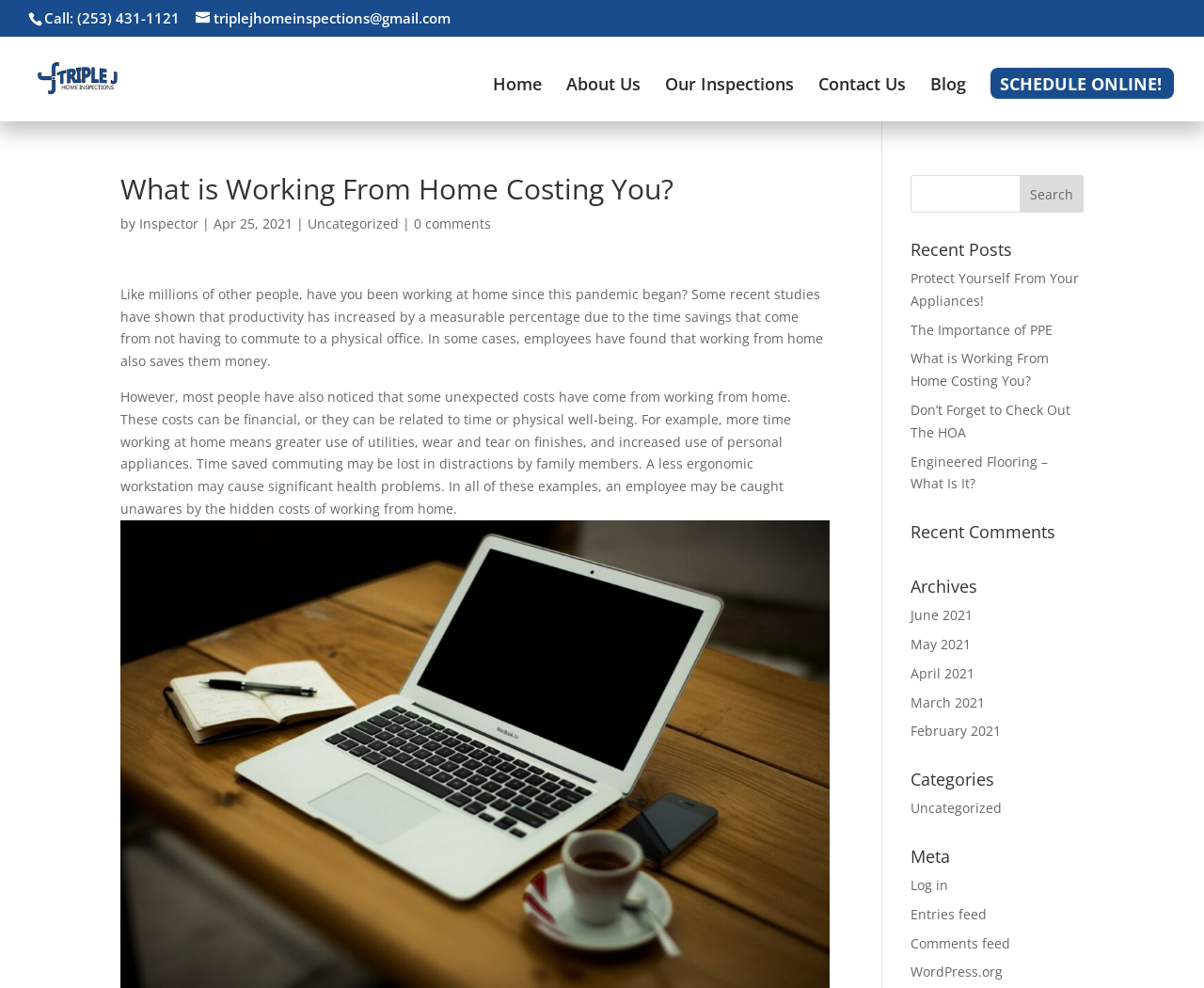Using the information in the image, give a detailed answer to the following question: What is the company name of the home inspection service?

I found the company name by looking at the top-left corner of the webpage, where the logo and company name are typically located. The image with the text 'Triple J Home Inspections' is likely the company logo, and the link with the same text is likely the company name.